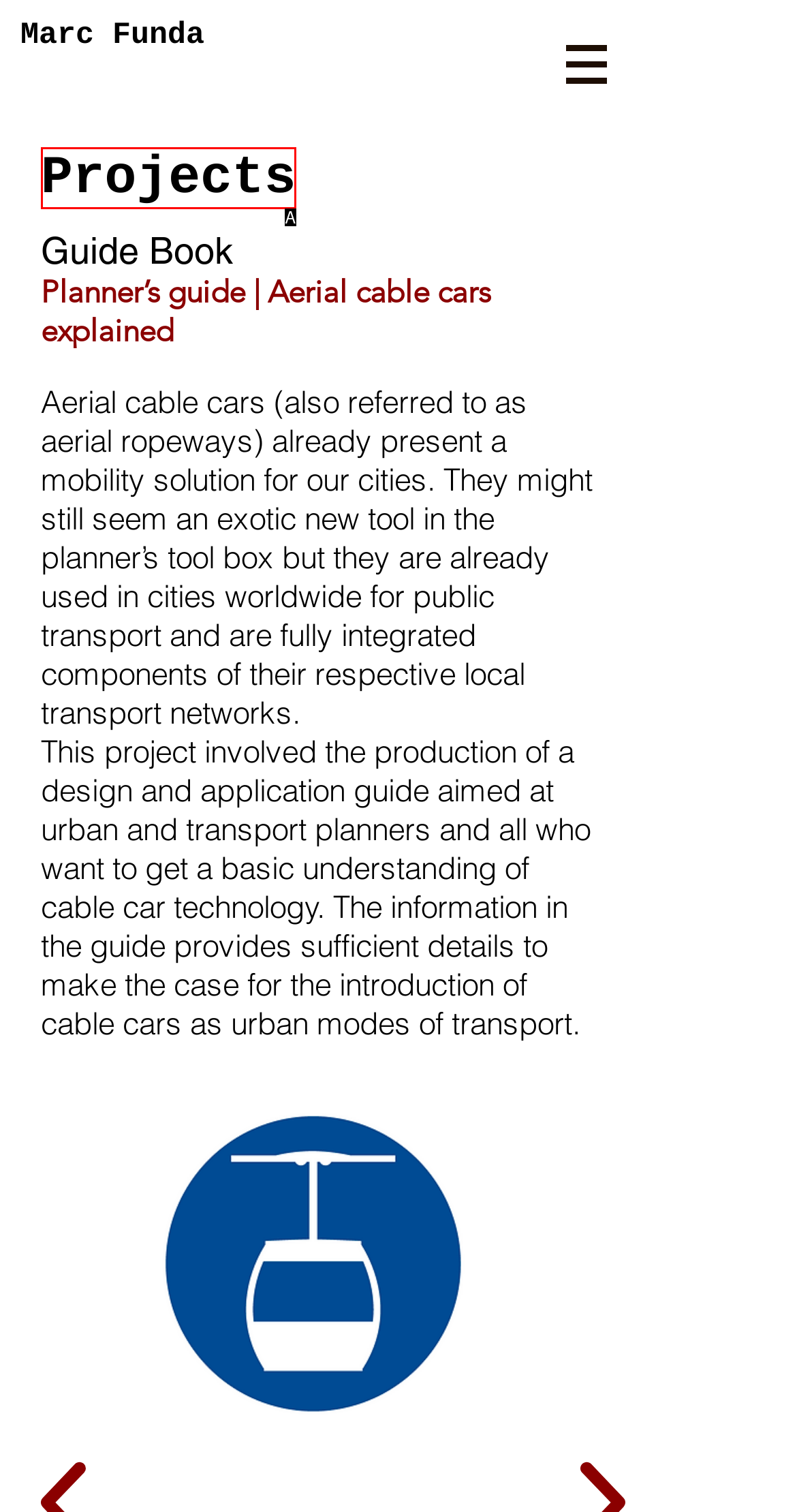Match the element description: Projects to the correct HTML element. Answer with the letter of the selected option.

A